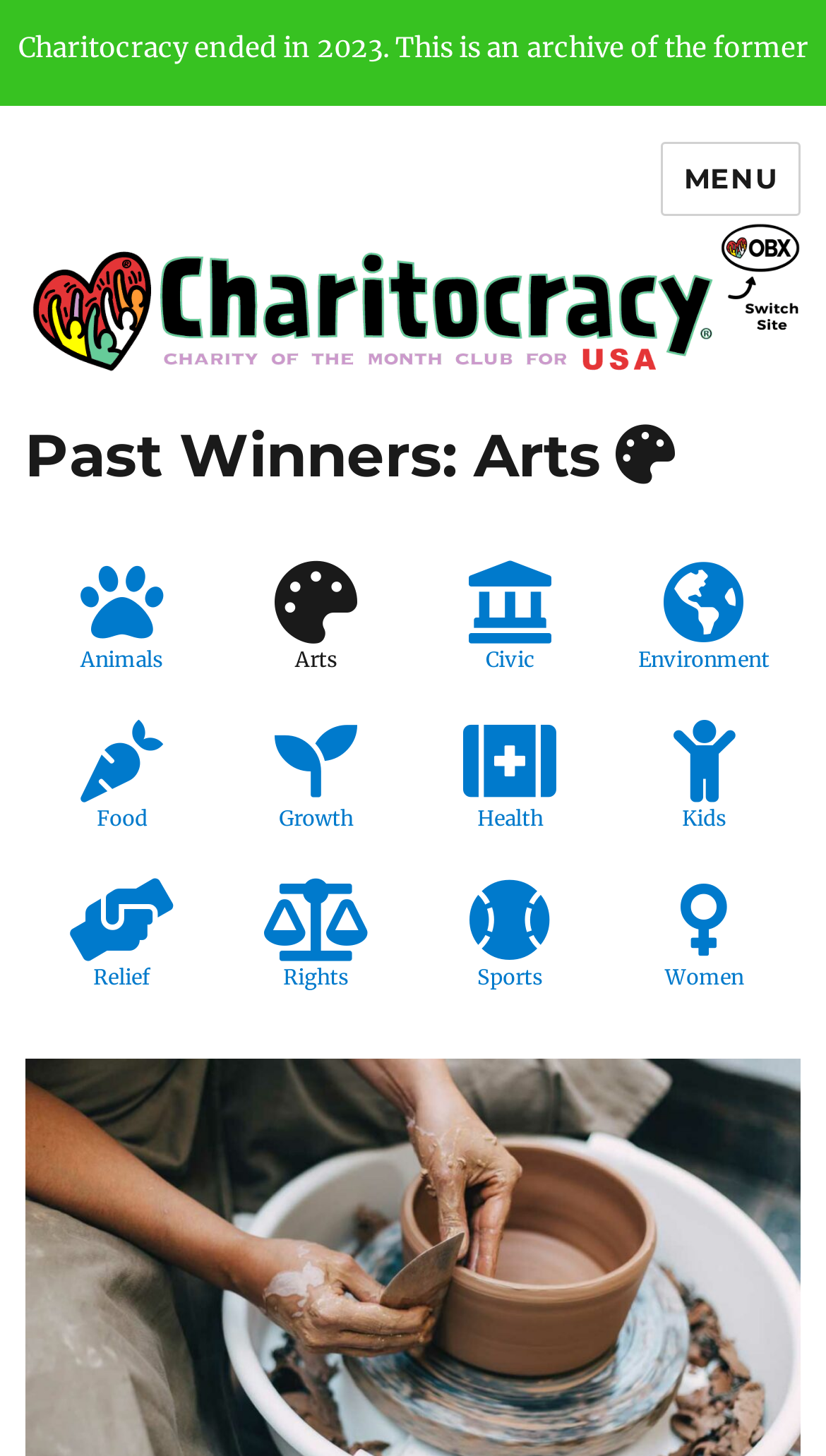Detail the features and information presented on the webpage.

The webpage is about past winners in the arts category on Charitocracy. At the top, there is a notification stating that Charitocracy ended in 2023 and this is an archived version of the site. Below this notification, there is a link to Charitocracy, followed by a button labeled "MENU" that controls site navigation and social navigation.

On the top-right corner, there is another link to Charitocracy, accompanied by an image. Next to it, there is a link to visit Charitocracy OBX, also accompanied by an image. Below these links, there is a header section with a heading that reads "Past Winners: Arts" with a decorative icon.

Under the header, there are several links categorized by icons, including Animals, Arts, Civic, Environment, Food, Growth, Health, Kids, Relief, Rights, Sports, and Women. These links are arranged horizontally, with the Animals link on the left and the Women link on the right.